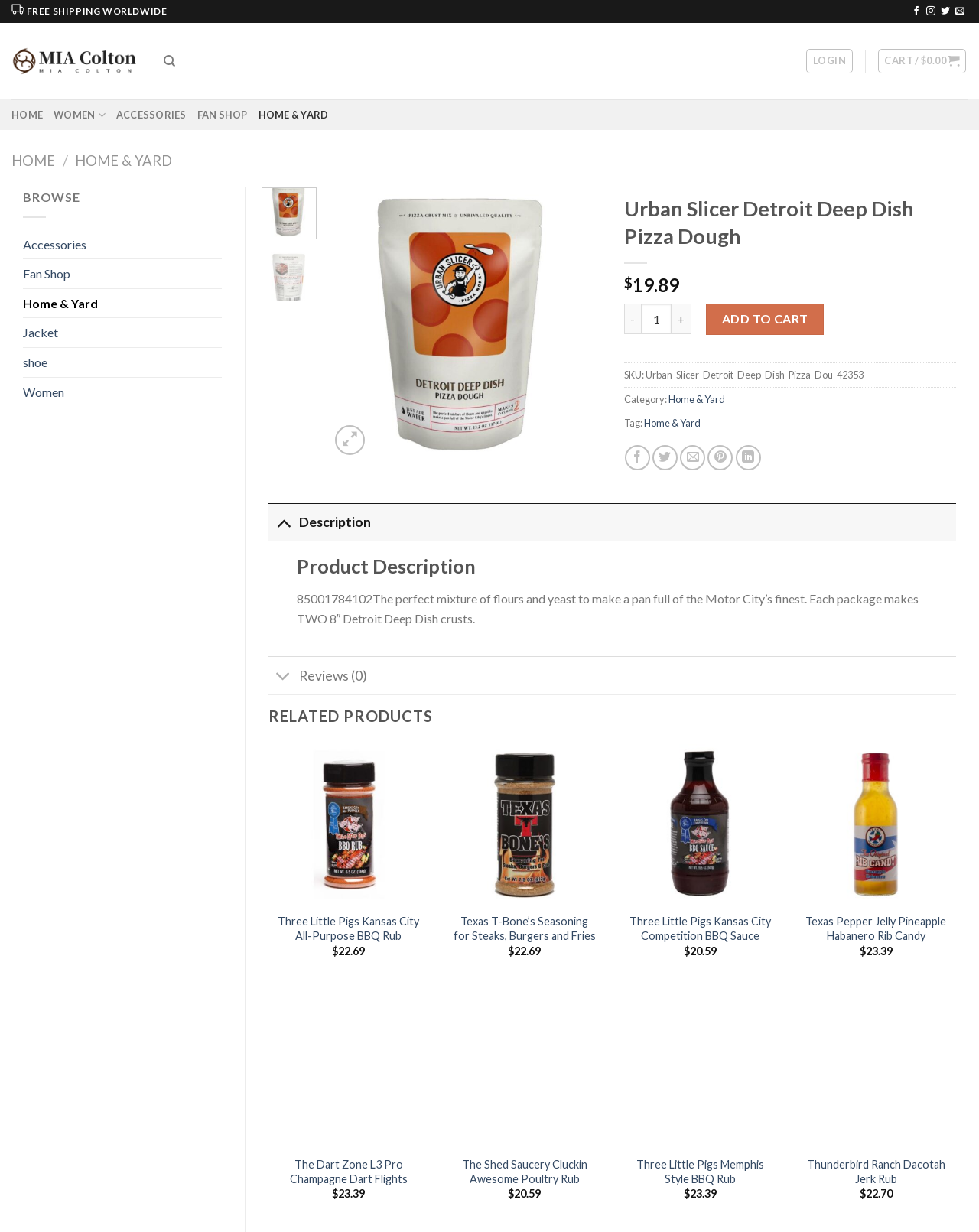Illustrate the webpage thoroughly, mentioning all important details.

This webpage is about a product called Urban Slicer Detroit Deep Dish Pizza Dough. At the top of the page, there is a logo and a navigation menu with links to HOME, WOMEN, ACCESSORIES, FAN SHOP, and HOME & YARD. Below the navigation menu, there is a search bar and a section with links to follow the brand on social media platforms.

The main content of the page is divided into two sections. On the left side, there is a product image, and on the right side, there is a product description and details. The product description is "85001784102 The perfect mixture of flours and yeast to make a pan full of the Motor City’s finest. Each package makes TWO 8″ Detroit Deep Dish crusts." Below the product description, there is a section to select the product quantity and an "ADD TO CART" button.

Below the product details, there are sections for product reviews, related products, and social sharing links. The related products section displays four products with their names, prices, and "QUICK VIEW" links.

At the bottom of the page, there are links to the brand's social media profiles, a login link, and a cart link with a price of $0.00.